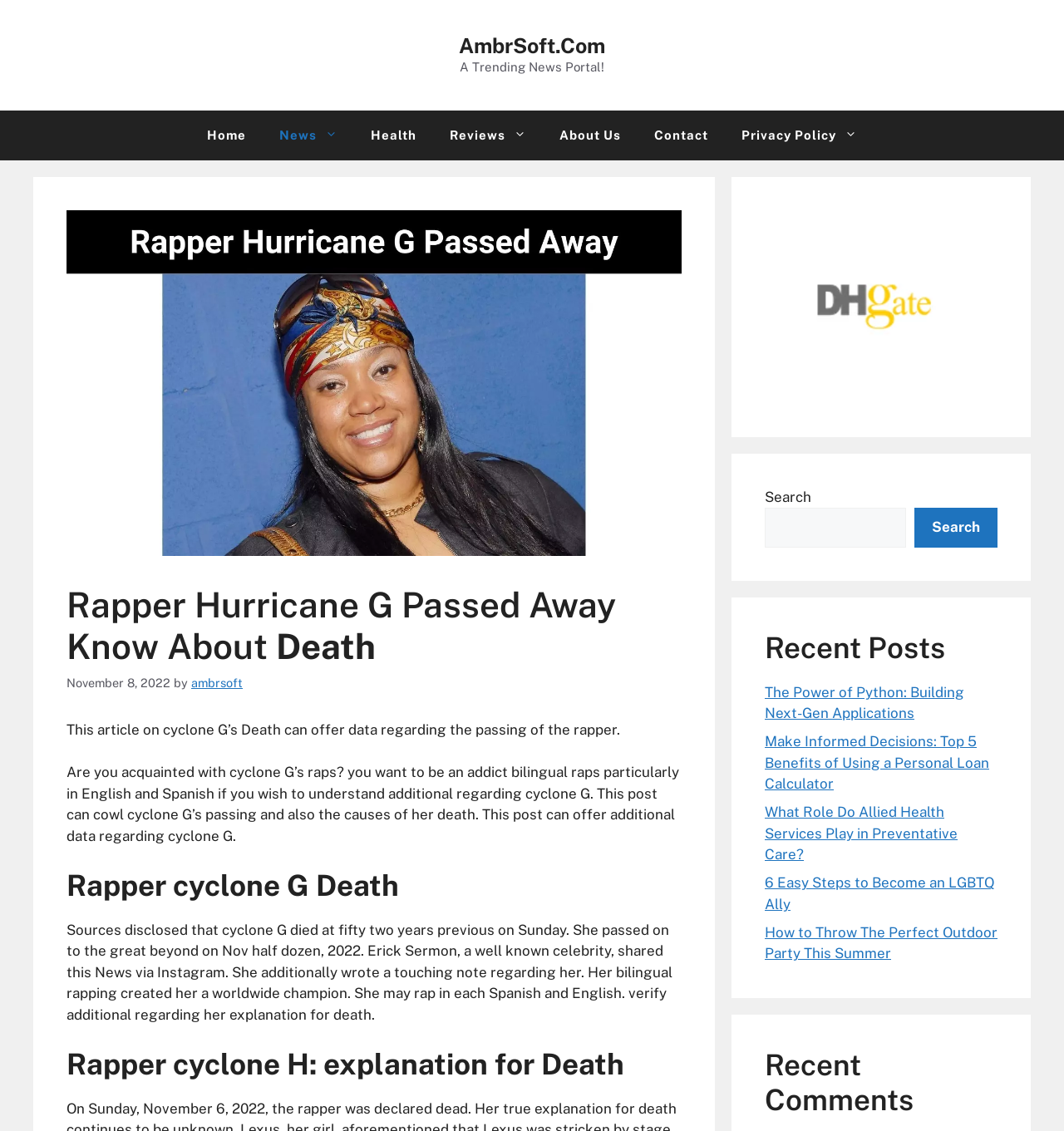Use a single word or phrase to answer the question:
What is the name of the rapper who passed away?

Hurricane G